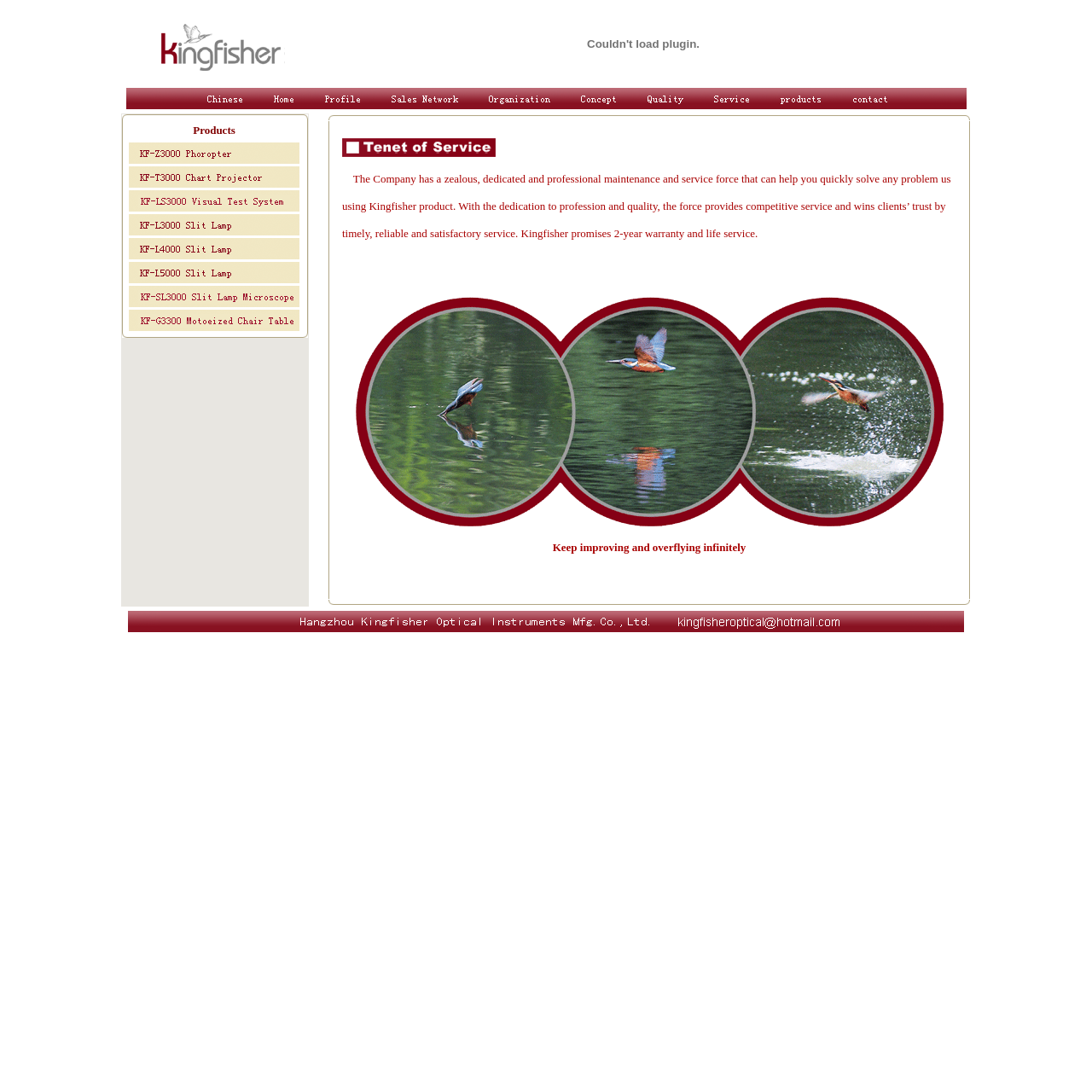How many images are there in the first table?
Please provide a comprehensive answer to the question based on the webpage screenshot.

The first table has three images, which are arranged in a row and are likely to be related to the company's products or services.